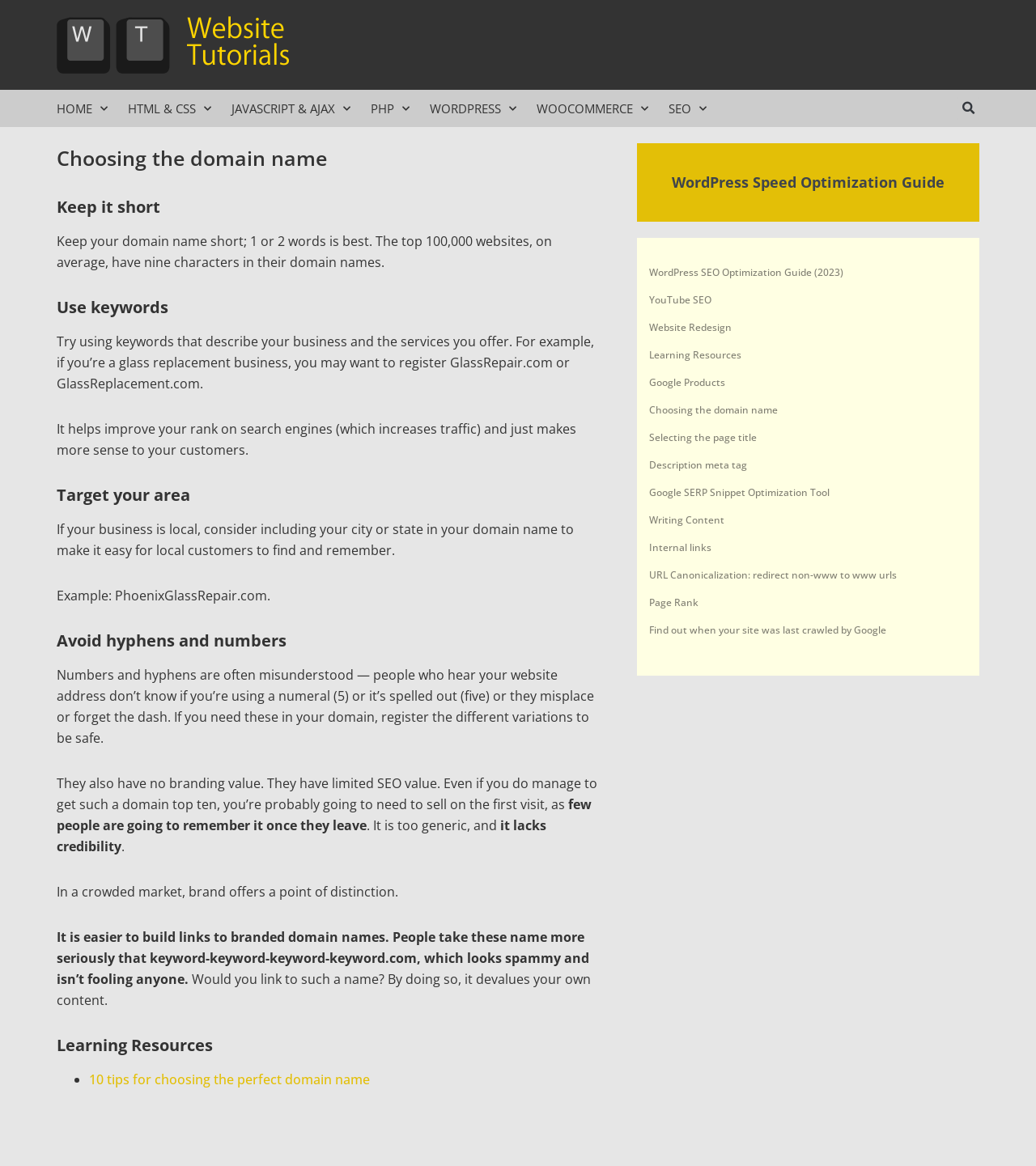Look at the image and give a detailed response to the following question: What is the benefit of using a branded domain name?

The webpage suggests that branded domain names are easier to build links to, as they are taken more seriously than keyword-keyword-keyword-keyword.com, which looks spammy and isn't fooling anyone.